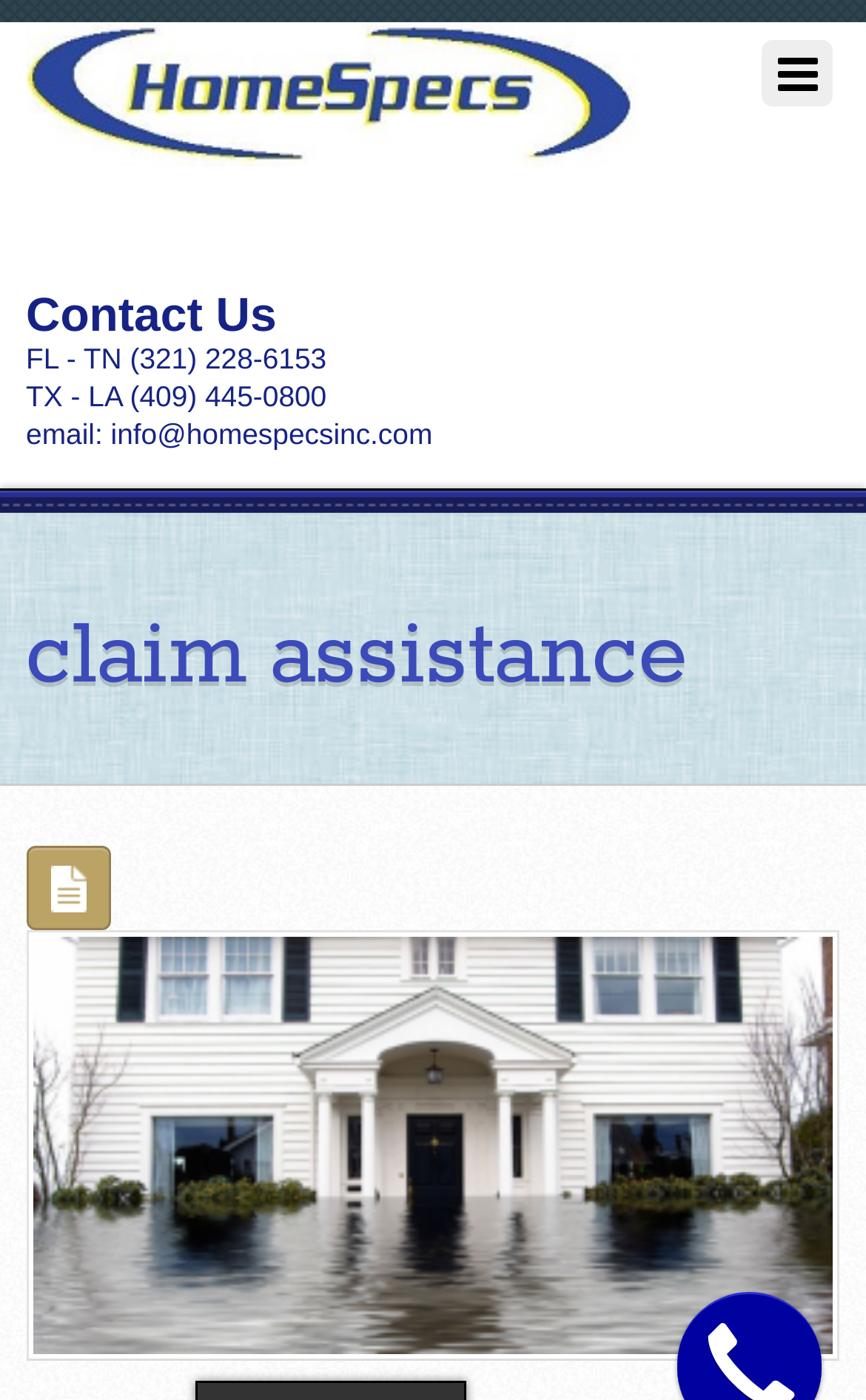Identify the bounding box for the UI element described as: "HomeSpecs, Inc - General Contractors". Ensure the coordinates are four float numbers between 0 and 1, formatted as [left, top, right, bottom].

[0.03, 0.083, 0.739, 0.134]